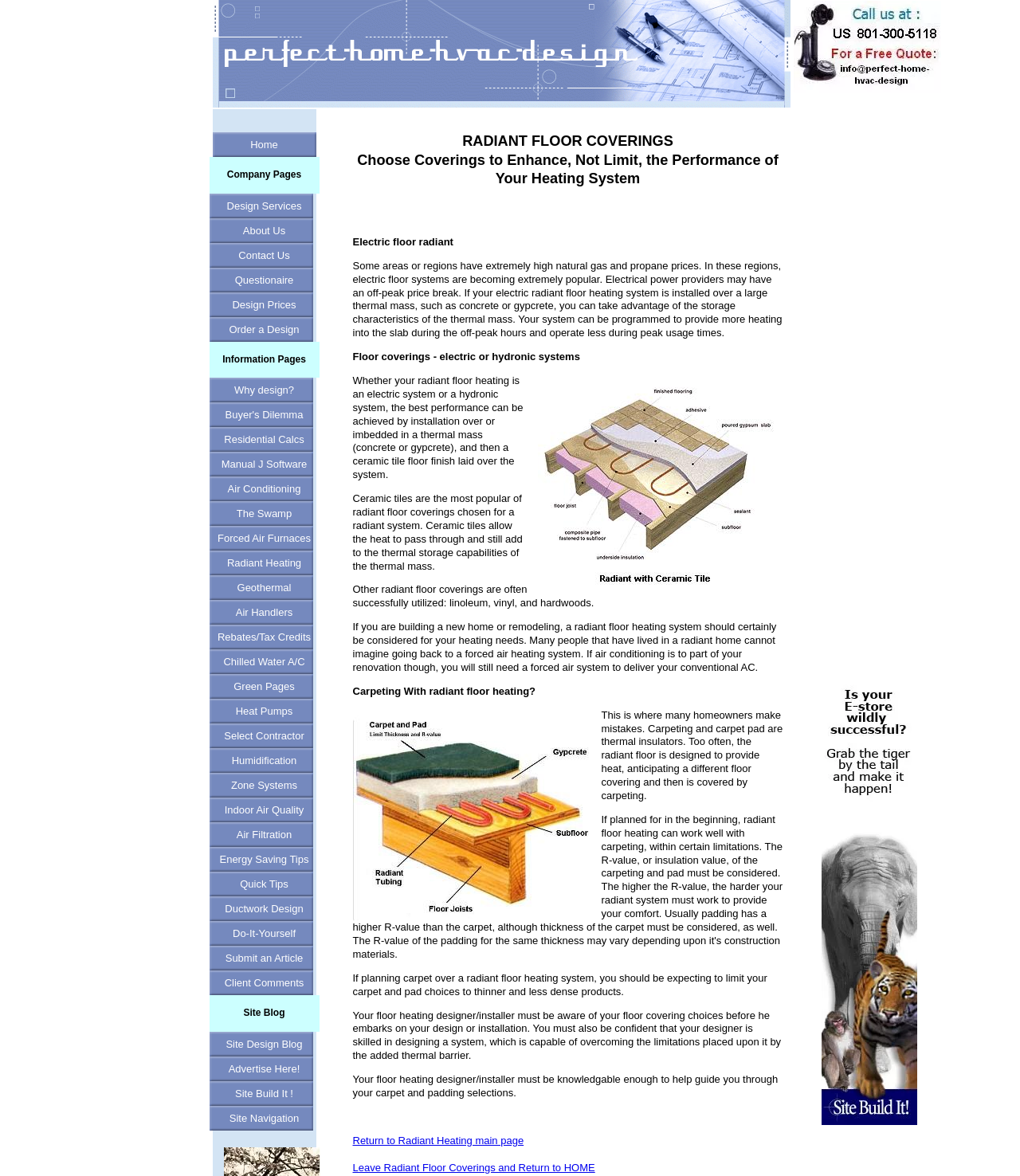Determine the bounding box coordinates of the section I need to click to execute the following instruction: "Click on the 'Return to Radiant Heating main page' link". Provide the coordinates as four float numbers between 0 and 1, i.e., [left, top, right, bottom].

[0.346, 0.965, 0.513, 0.975]